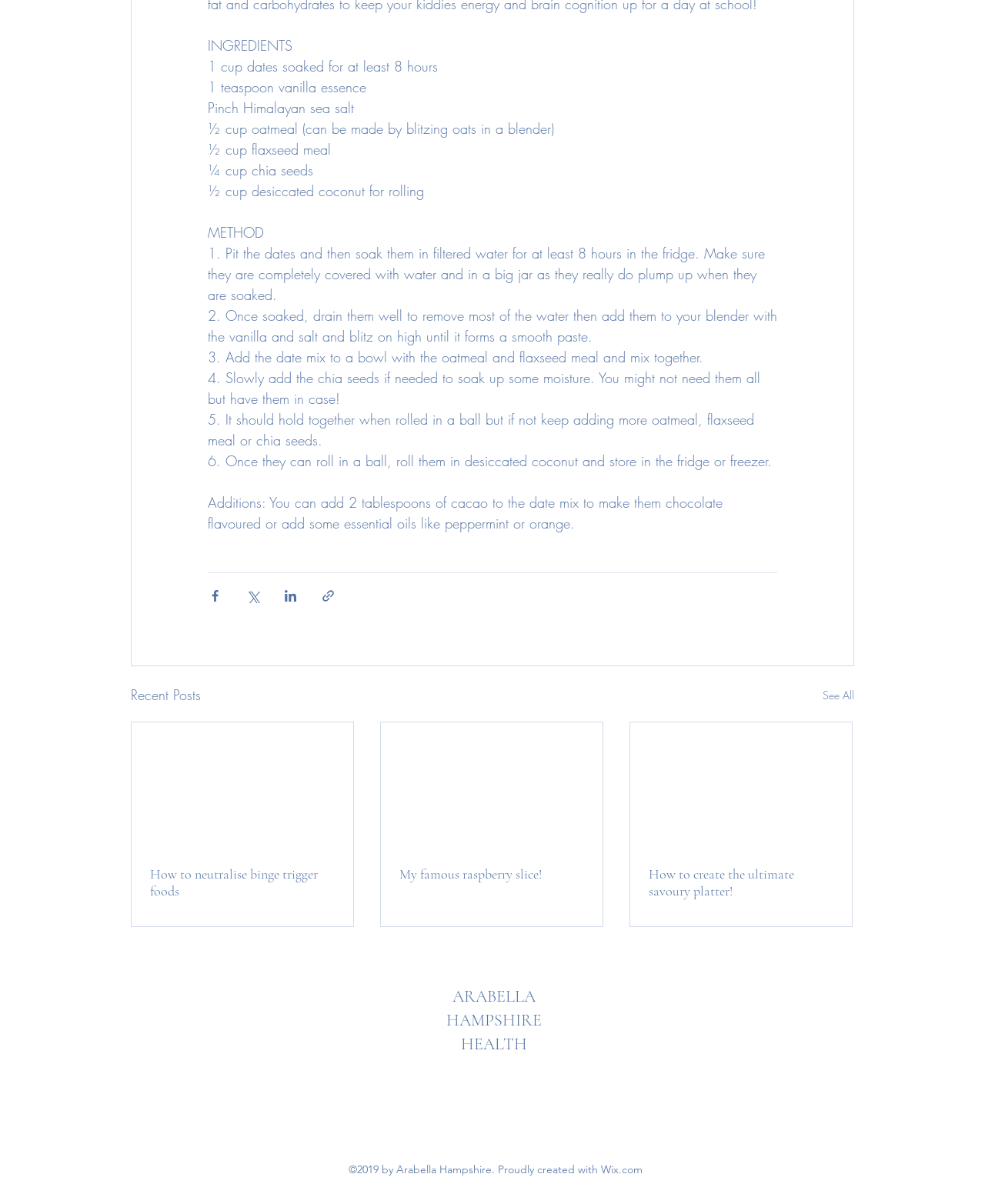Based on the element description, predict the bounding box coordinates (top-left x, top-left y, bottom-right x, bottom-right y) for the UI element in the screenshot: See All

[0.835, 0.568, 0.867, 0.587]